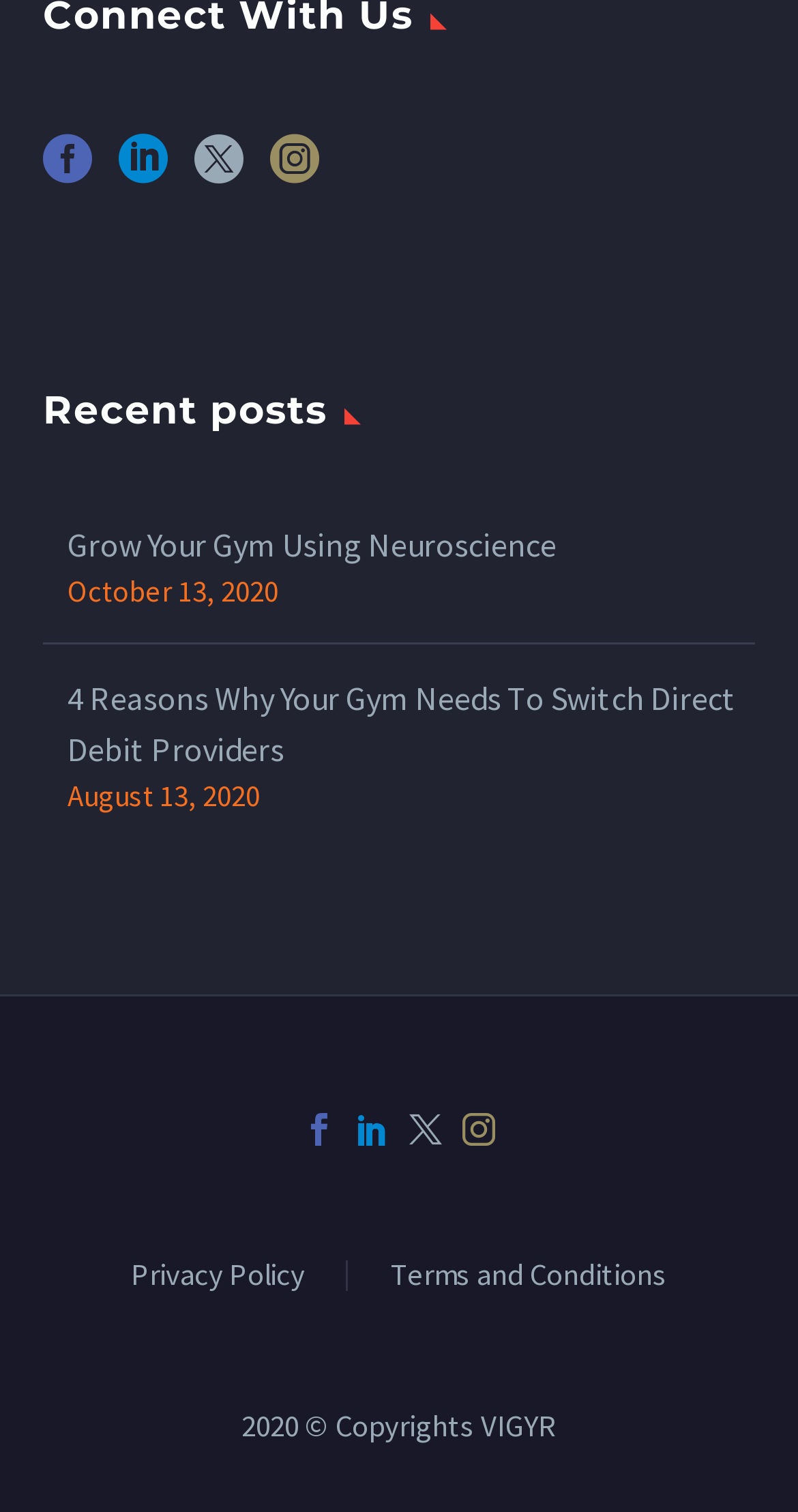Please analyze the image and provide a thorough answer to the question:
How many links are in the footer?

I counted the links in the footer section, which are 'Privacy Policy', 'Terms and Conditions', and the copyright information, and found that there are 3 links.